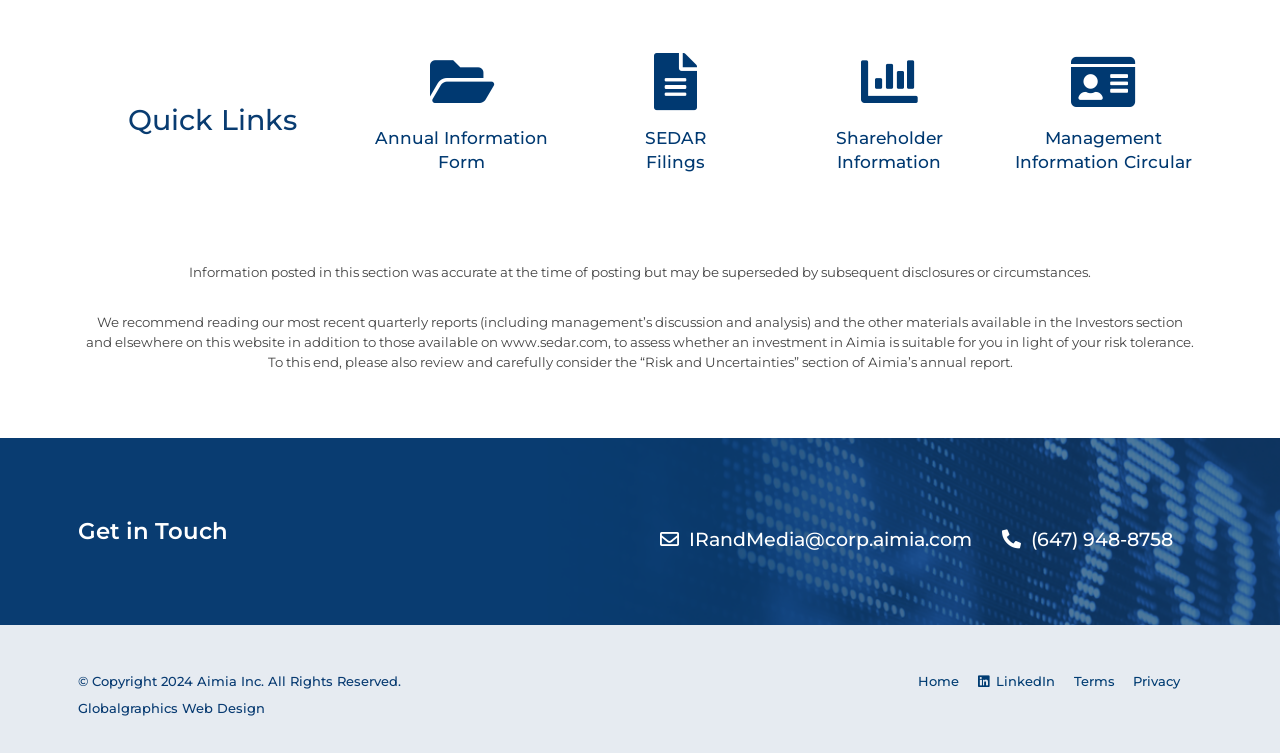Locate the bounding box coordinates of the item that should be clicked to fulfill the instruction: "Log in or sign up".

None